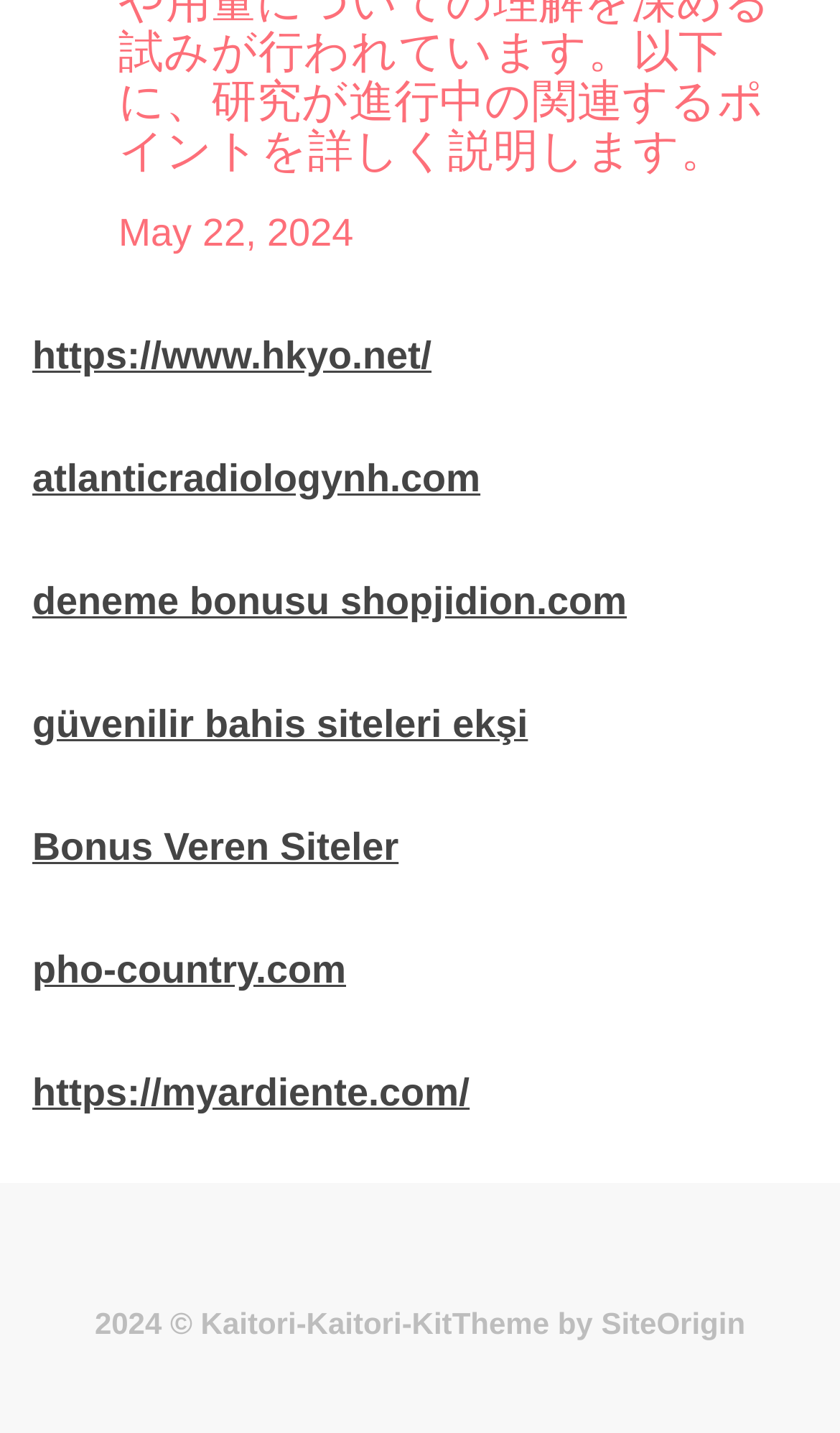Provide a one-word or short-phrase response to the question:
How many links are present in the complementary section?

7